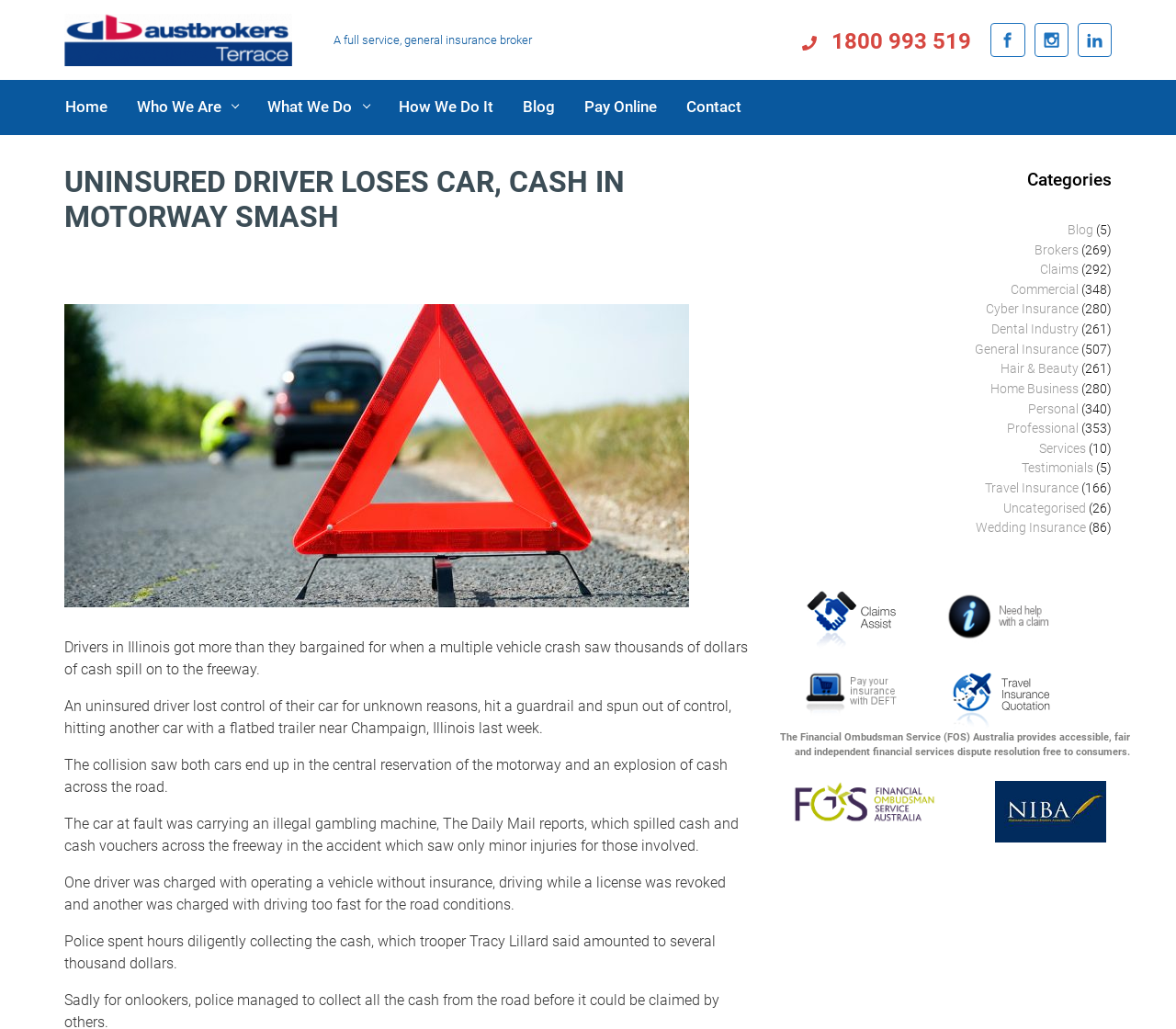What was the uninsured driver charged with?
Based on the visual, give a brief answer using one word or a short phrase.

Operating a vehicle without insurance